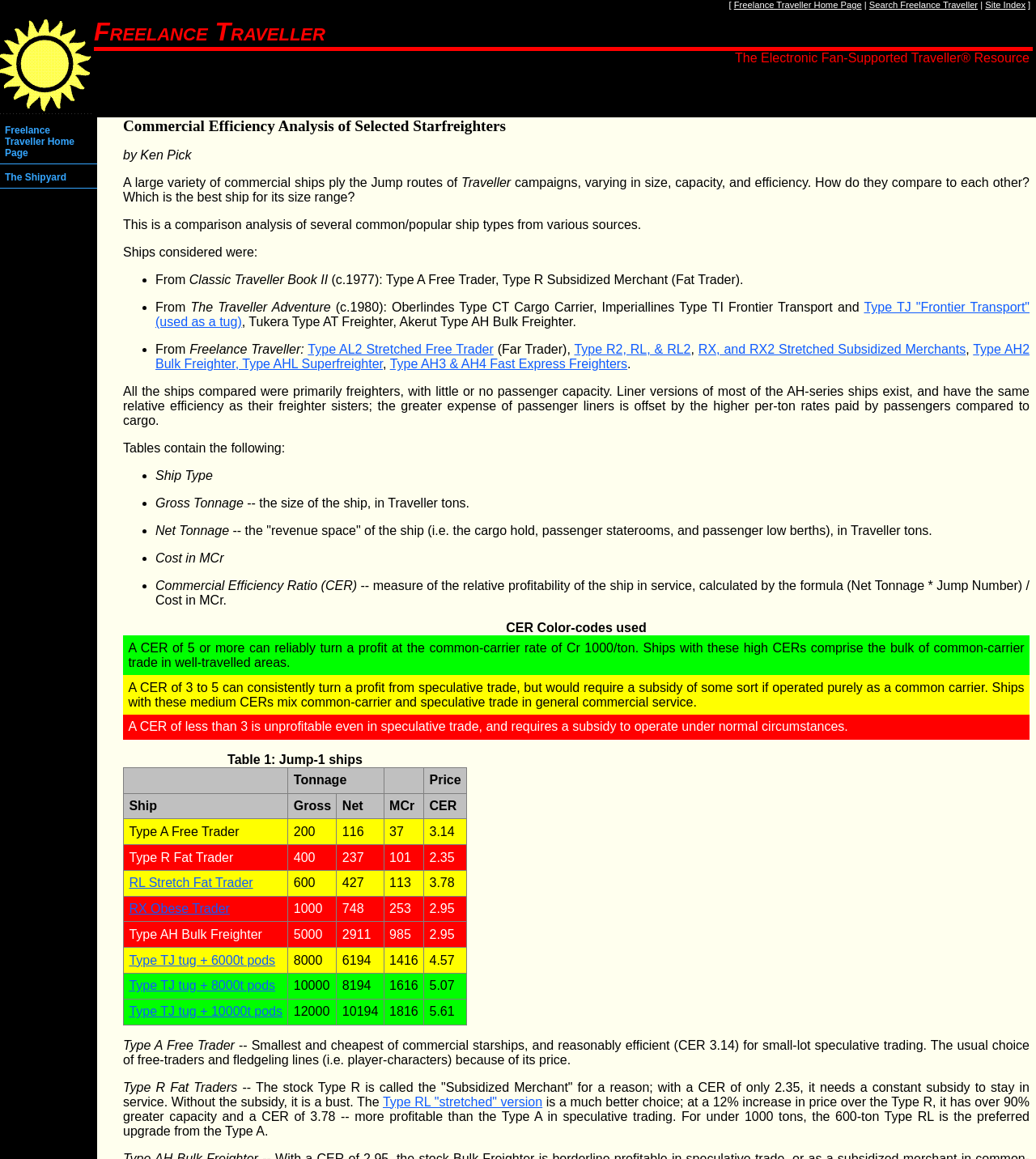What is the author of the analysis?
Please provide a single word or phrase as your answer based on the screenshot.

Ken Pick